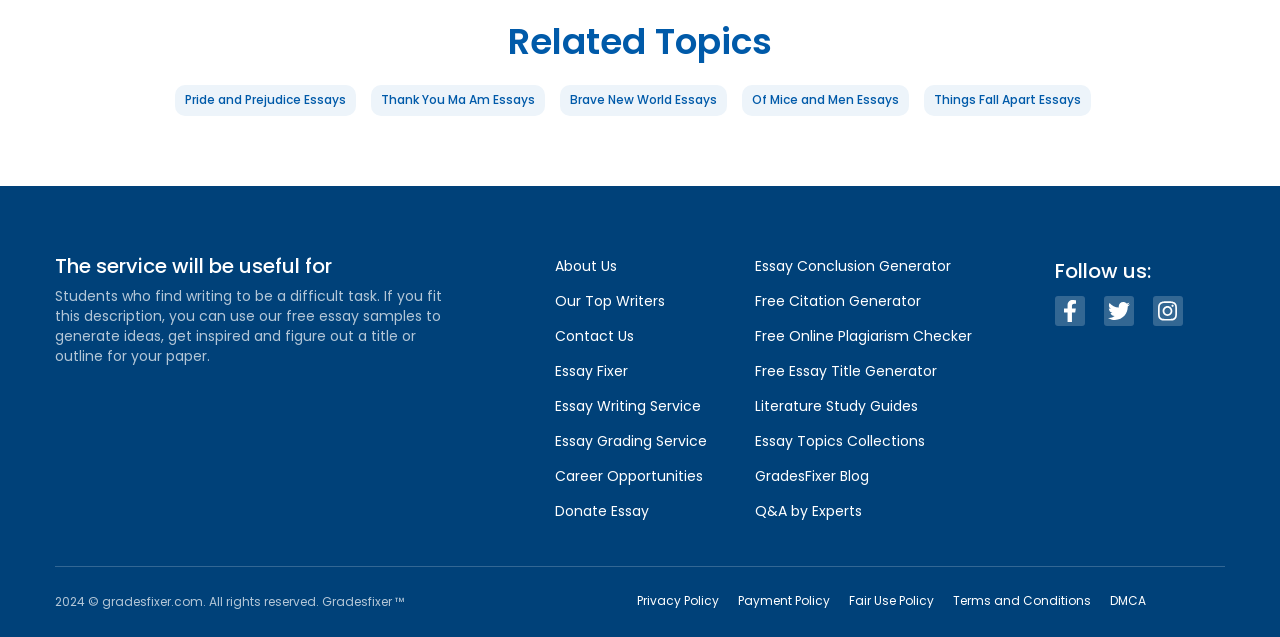Given the element description DMCA, specify the bounding box coordinates of the corresponding UI element in the format (top-left x, top-left y, bottom-right x, bottom-right y). All values must be between 0 and 1.

[0.867, 0.927, 0.895, 0.959]